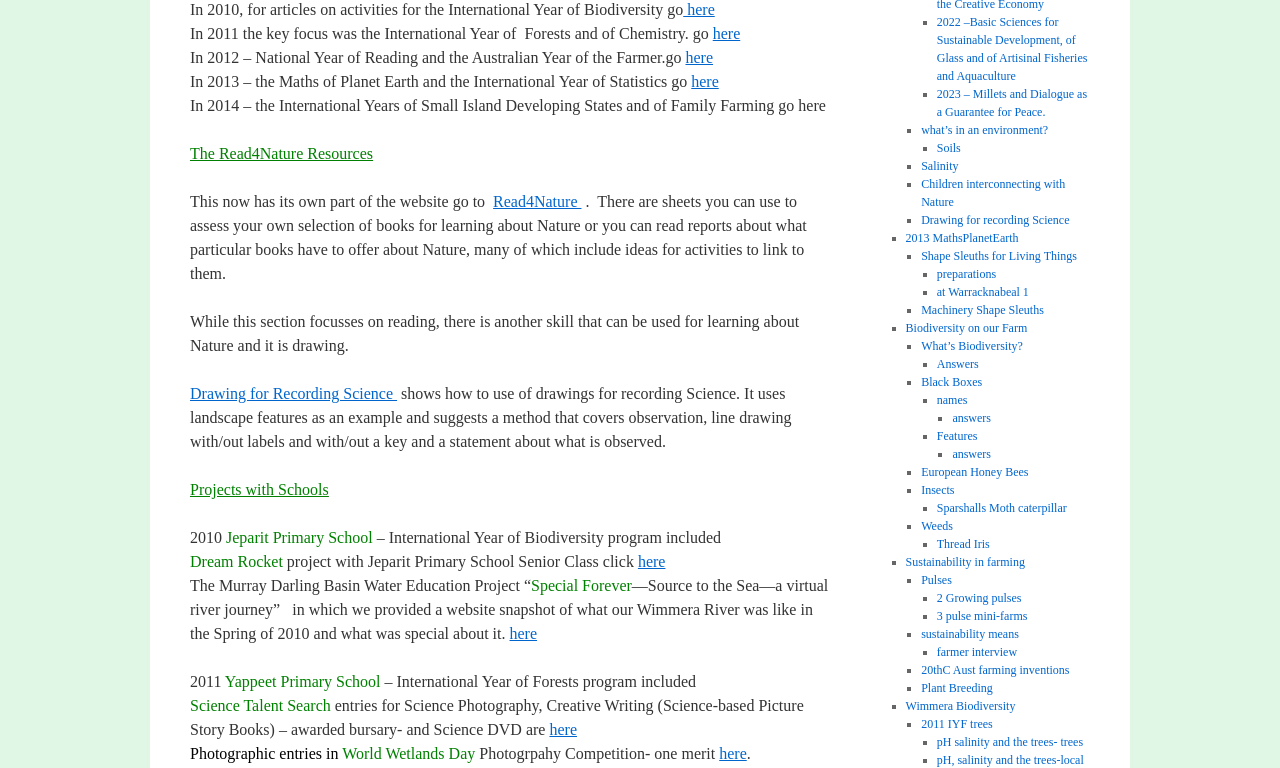With reference to the image, please provide a detailed answer to the following question: How many links are there in the section about Drawing for Recording Science?

There is one link in the section about Drawing for Recording Science, which is 'Drawing for Recording Science'.